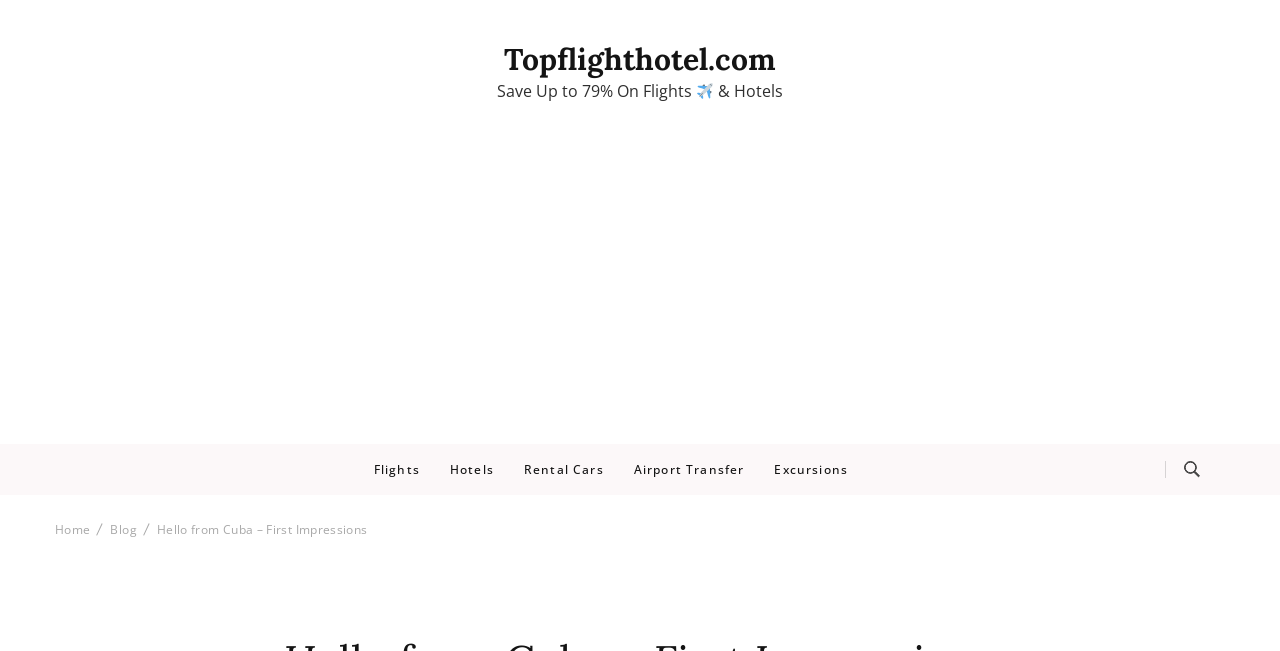Specify the bounding box coordinates of the region I need to click to perform the following instruction: "Click on the 'Flights' link". The coordinates must be four float numbers in the range of 0 to 1, i.e., [left, top, right, bottom].

[0.292, 0.712, 0.328, 0.73]